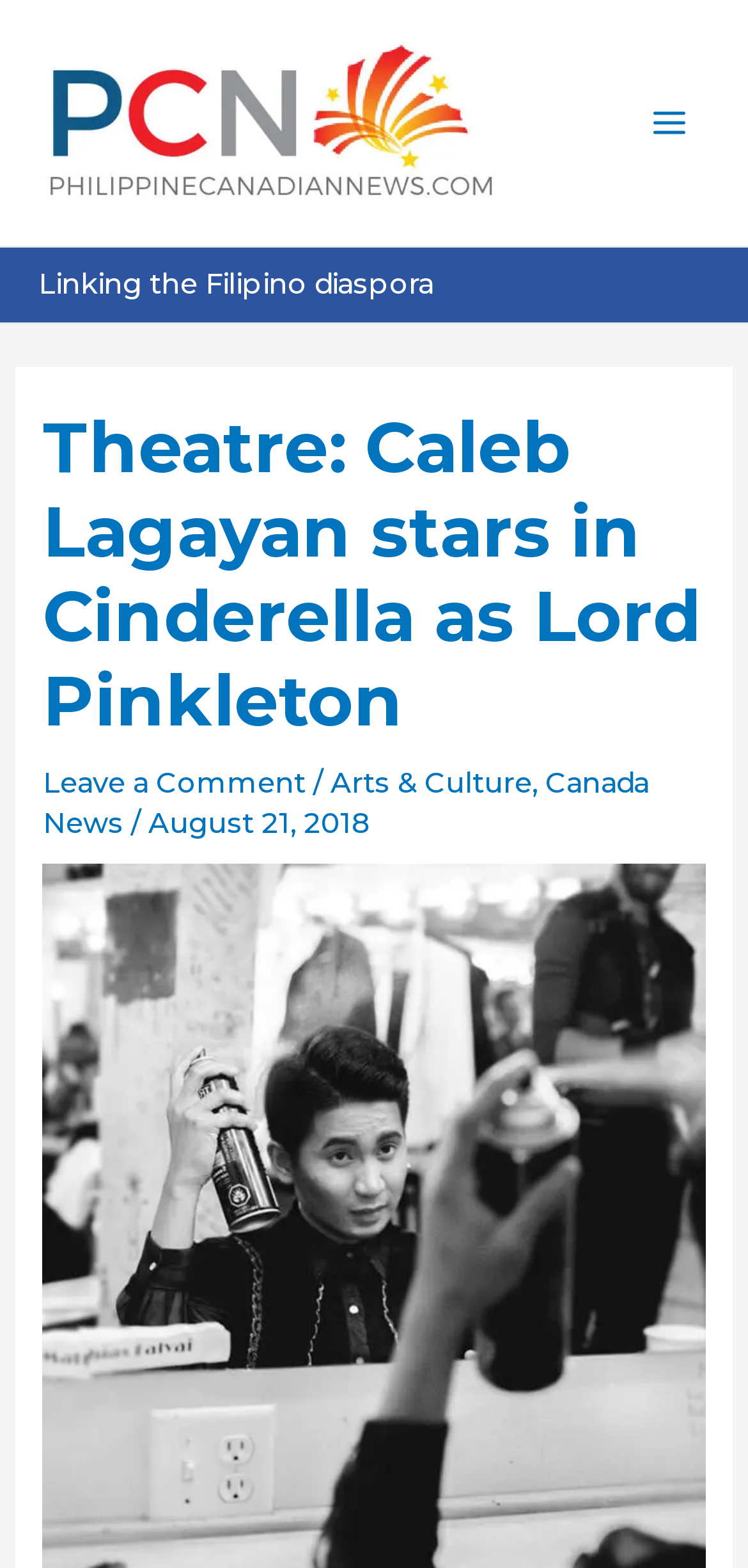Give a full account of the webpage's elements and their arrangement.

The webpage is about an article titled "Theatre: Caleb Lagayan stars in Cinderella as Lord Pinkleton" and is part of the Philippine Canadian News website. At the top left of the page, there is a link to the website's homepage, accompanied by an image with the same name. Below this, there is a heading that displays the article title.

To the right of the article title, there are three links: "Leave a Comment", "Arts & Culture", and "Canada News", separated by forward slashes. The date "August 21, 2018" is also displayed in this area.

At the top right of the page, there is a button labeled "Main Menu" with an accompanying image. The button is not expanded.

The article itself is not fully described in the accessibility tree, but the meta description mentions that Caleb Lagayan wears a barong as Lord Pinkleton, and there is a photo by Nicol Spinola.